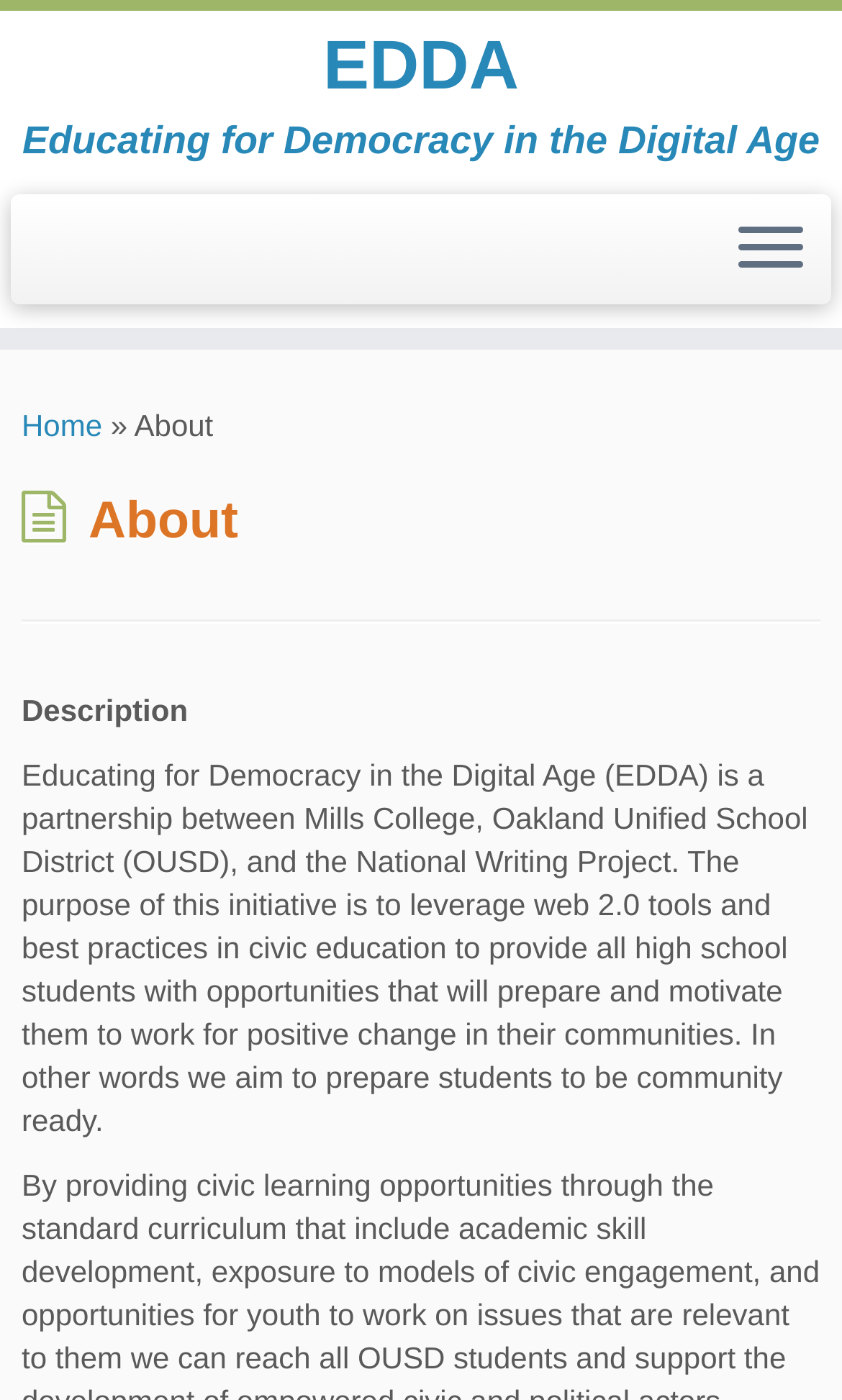Using the given element description, provide the bounding box coordinates (top-left x, top-left y, bottom-right x, bottom-right y) for the corresponding UI element in the screenshot: title="Open the menu"

[0.877, 0.156, 0.954, 0.203]